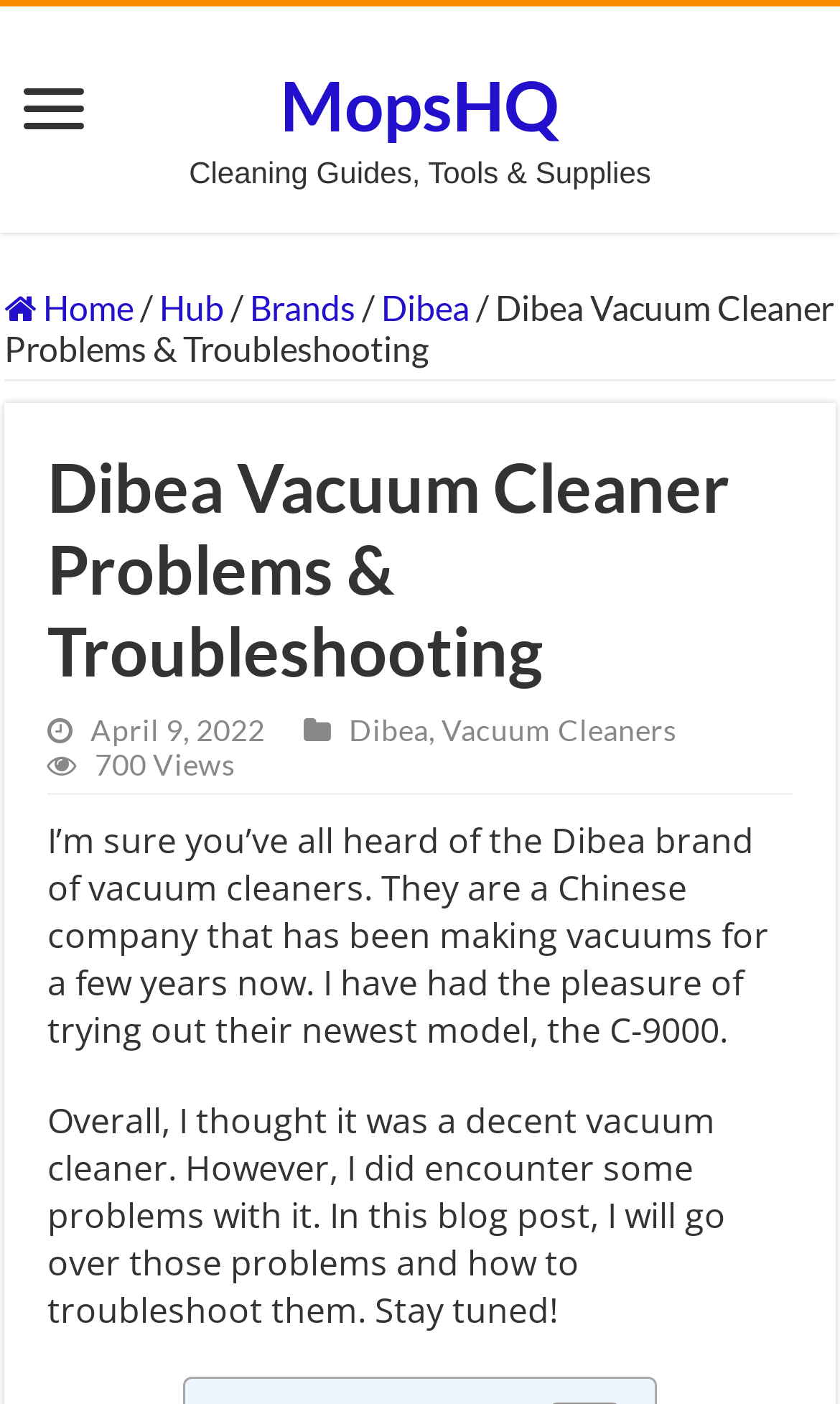Please identify the bounding box coordinates of the area that needs to be clicked to follow this instruction: "go to MopsHQ homepage".

[0.333, 0.045, 0.667, 0.104]